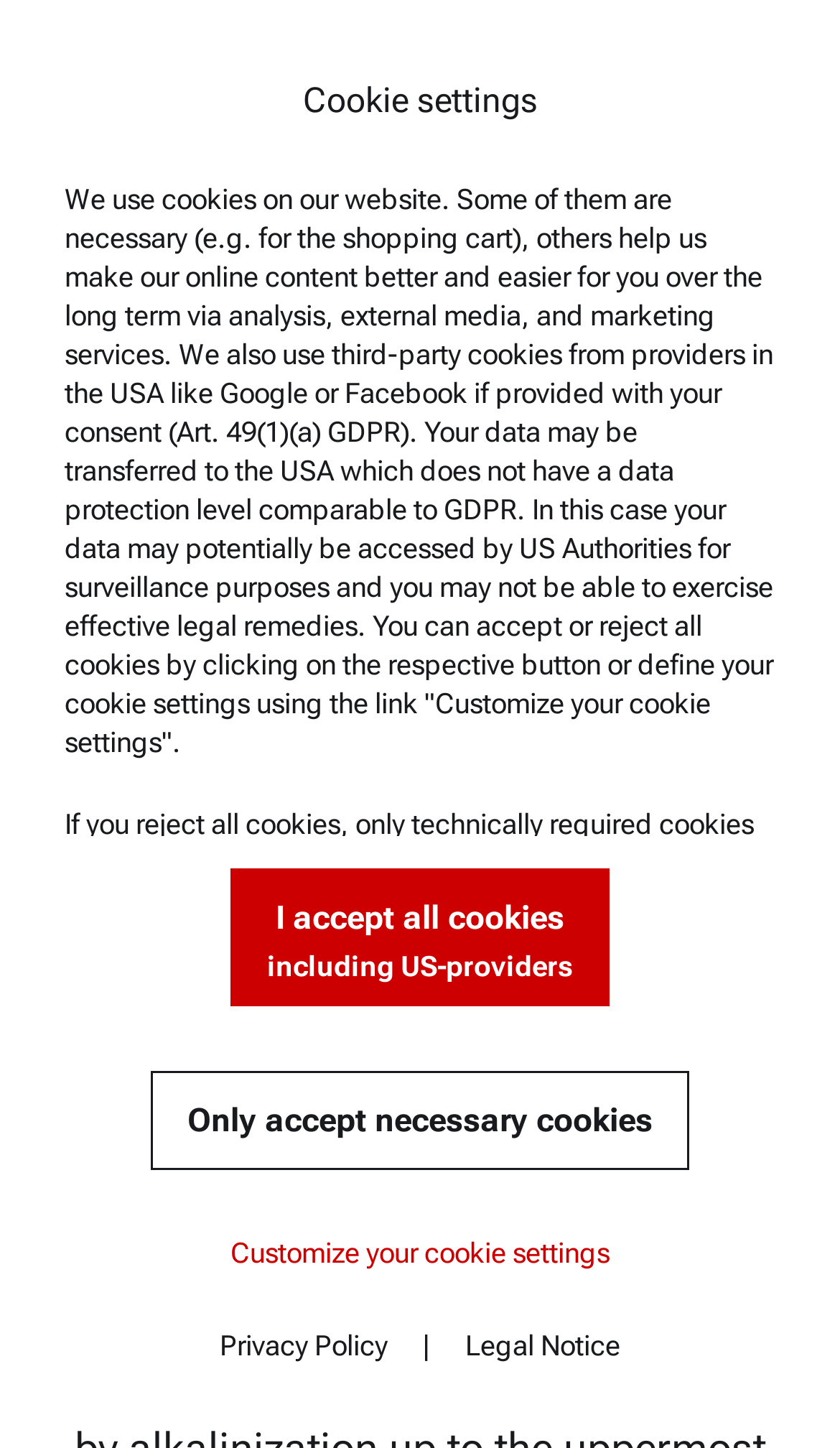Can you give a detailed response to the following question using the information from the image? What is the function of the 'Customize your cookie settings' link?

The 'Customize your cookie settings' link is provided as an option to define cookie settings, which allows users to customize their cookie preferences.